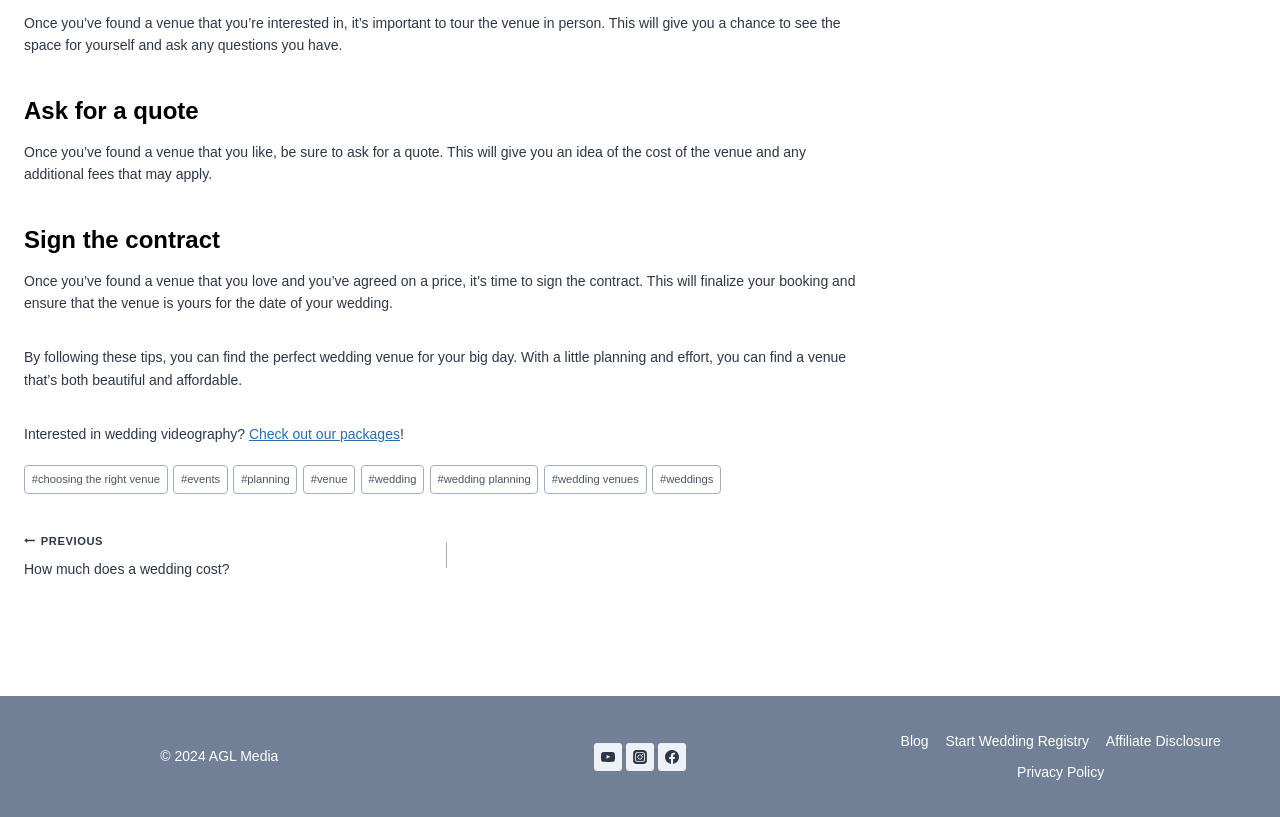Can you find the bounding box coordinates for the element to click on to achieve the instruction: "View 'Privacy Policy'"?

[0.788, 0.926, 0.869, 0.964]